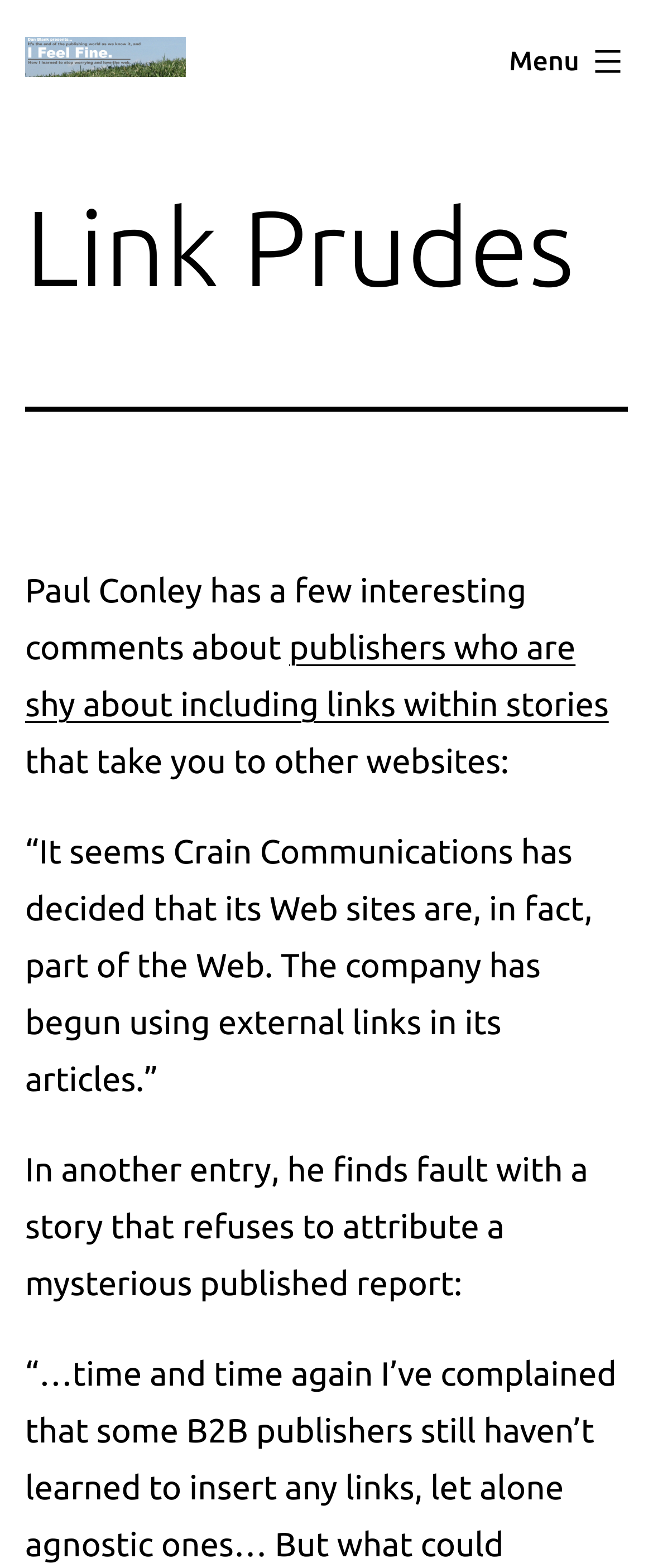Use one word or a short phrase to answer the question provided: 
What is the purpose of the 'Menu' button?

To control primary-menu-list